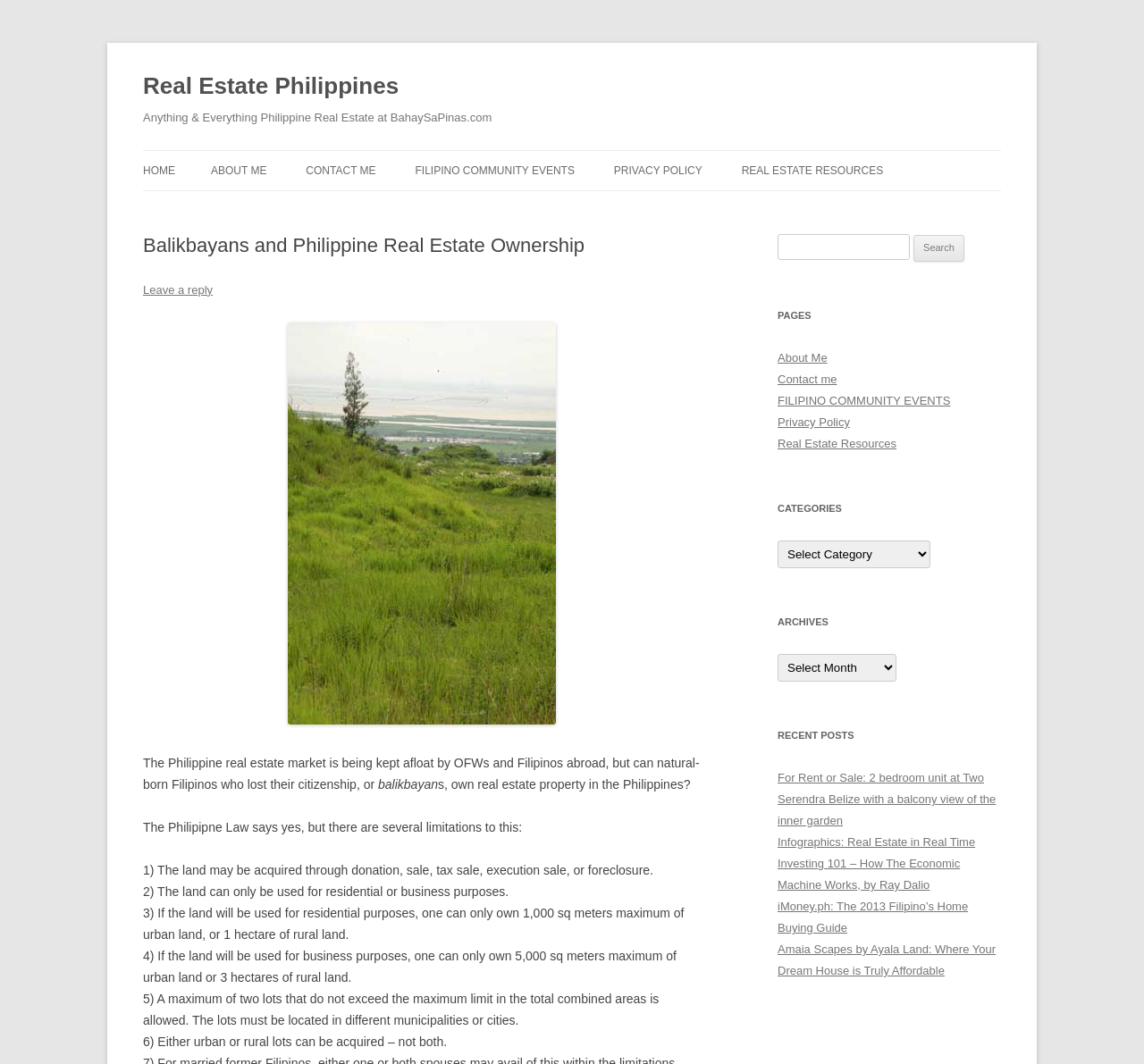Find the bounding box coordinates of the clickable area required to complete the following action: "Click on the 'Leave a reply' link".

[0.125, 0.266, 0.186, 0.278]